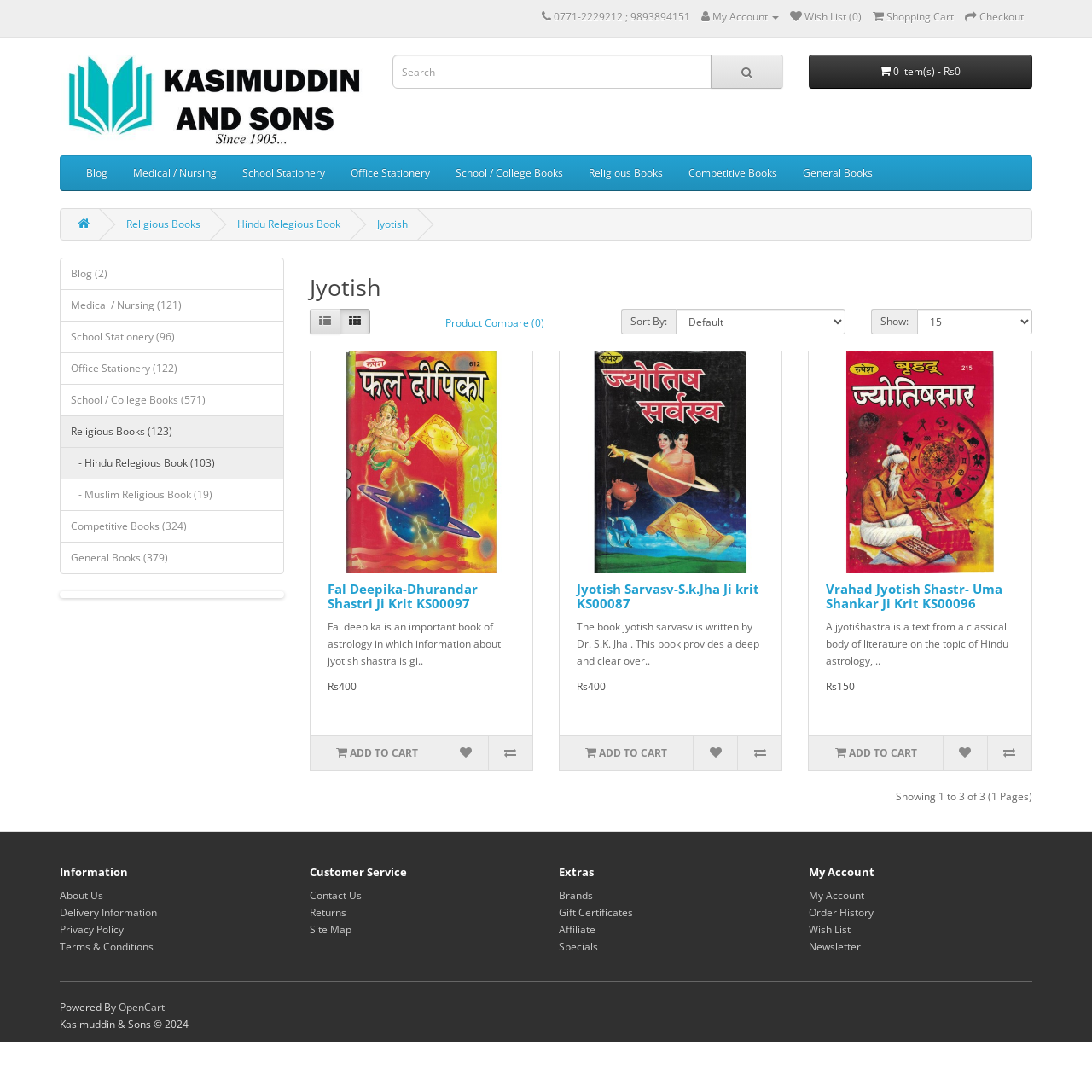Determine the bounding box coordinates of the clickable element necessary to fulfill the instruction: "Sort products by". Provide the coordinates as four float numbers within the 0 to 1 range, i.e., [left, top, right, bottom].

[0.619, 0.283, 0.774, 0.306]